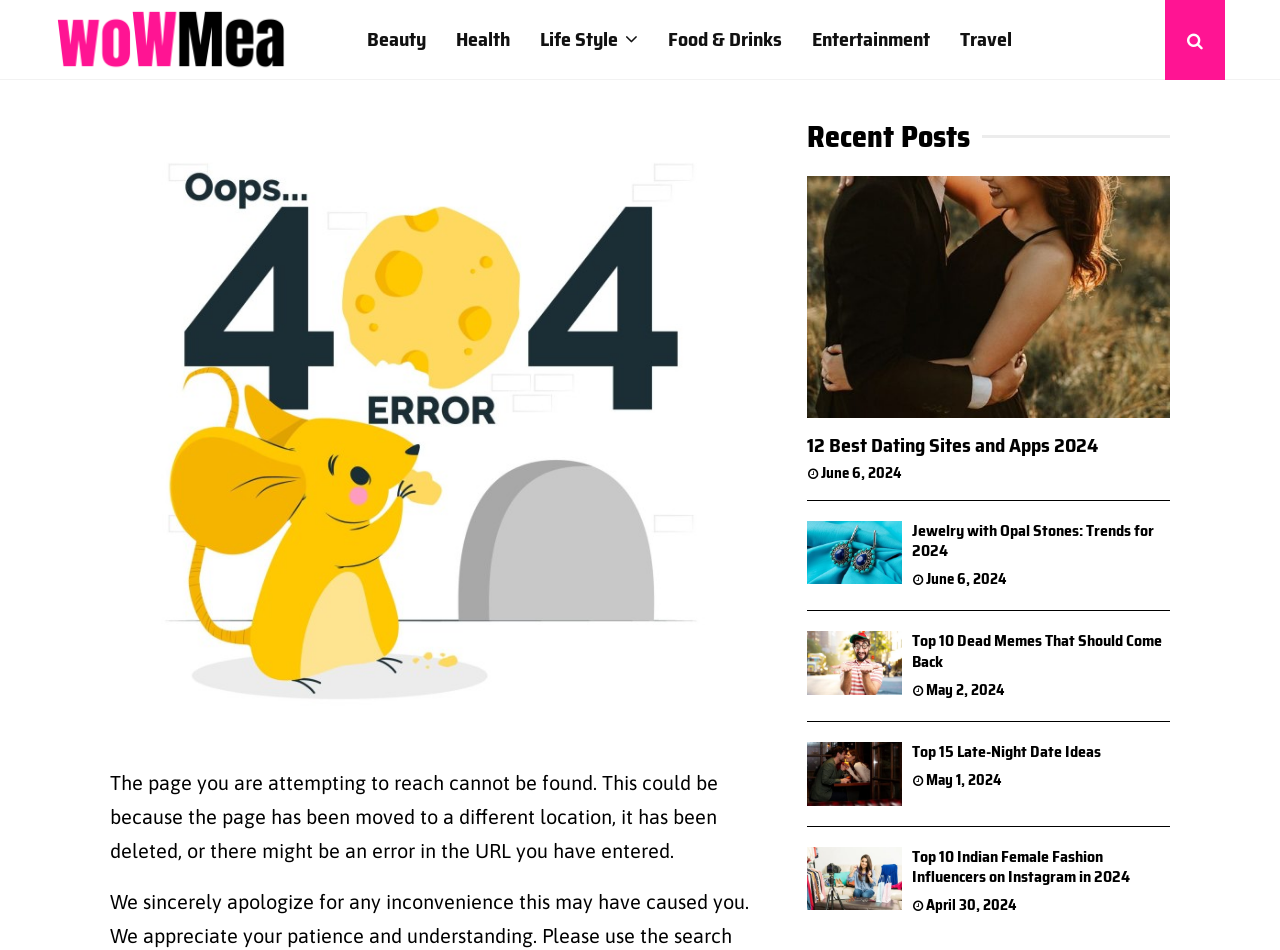Please look at the image and answer the question with a detailed explanation: How many recent posts are listed?

There are 5 recent posts listed under the 'Recent Posts' heading, each with a link, heading, and time element. The posts are located within the bounding box coordinates [0.63, 0.185, 0.914, 0.987].